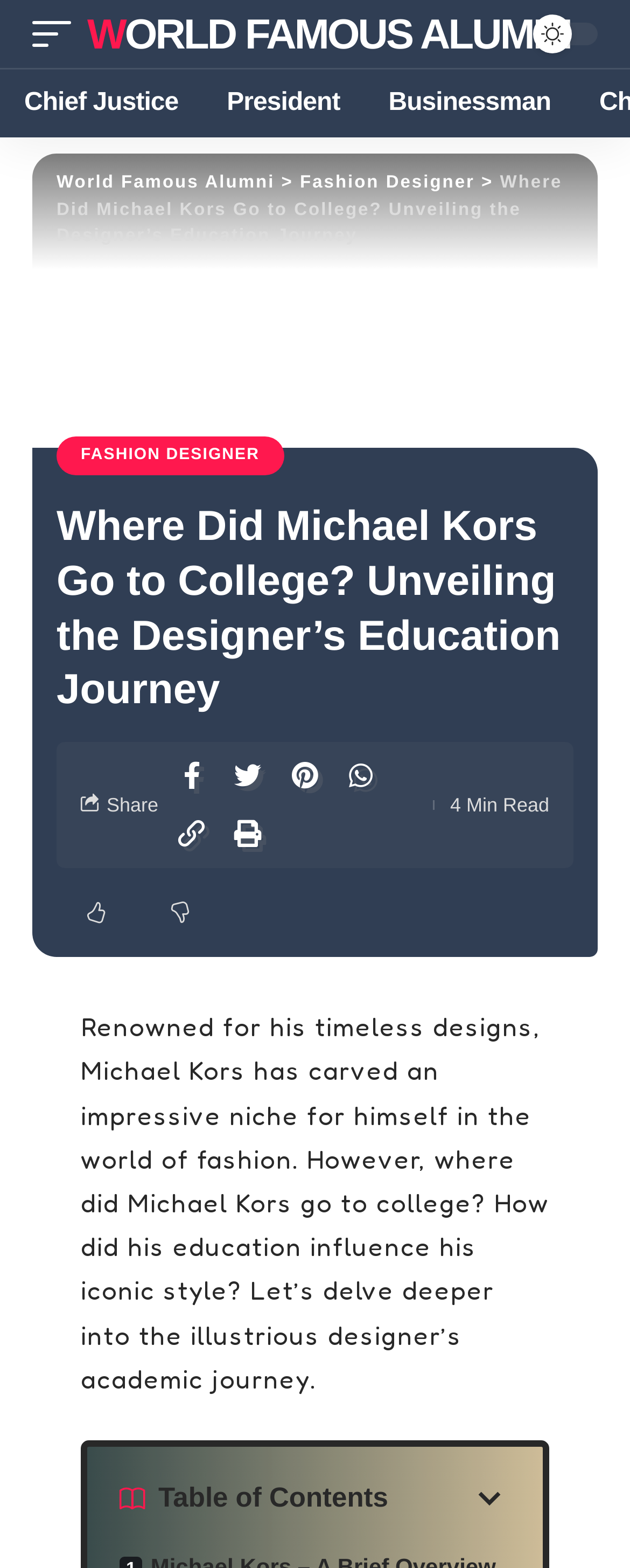Highlight the bounding box coordinates of the element that should be clicked to carry out the following instruction: "Click on WORLD FAMOUS ALUMNI". The coordinates must be given as four float numbers ranging from 0 to 1, i.e., [left, top, right, bottom].

[0.138, 0.0, 0.906, 0.043]